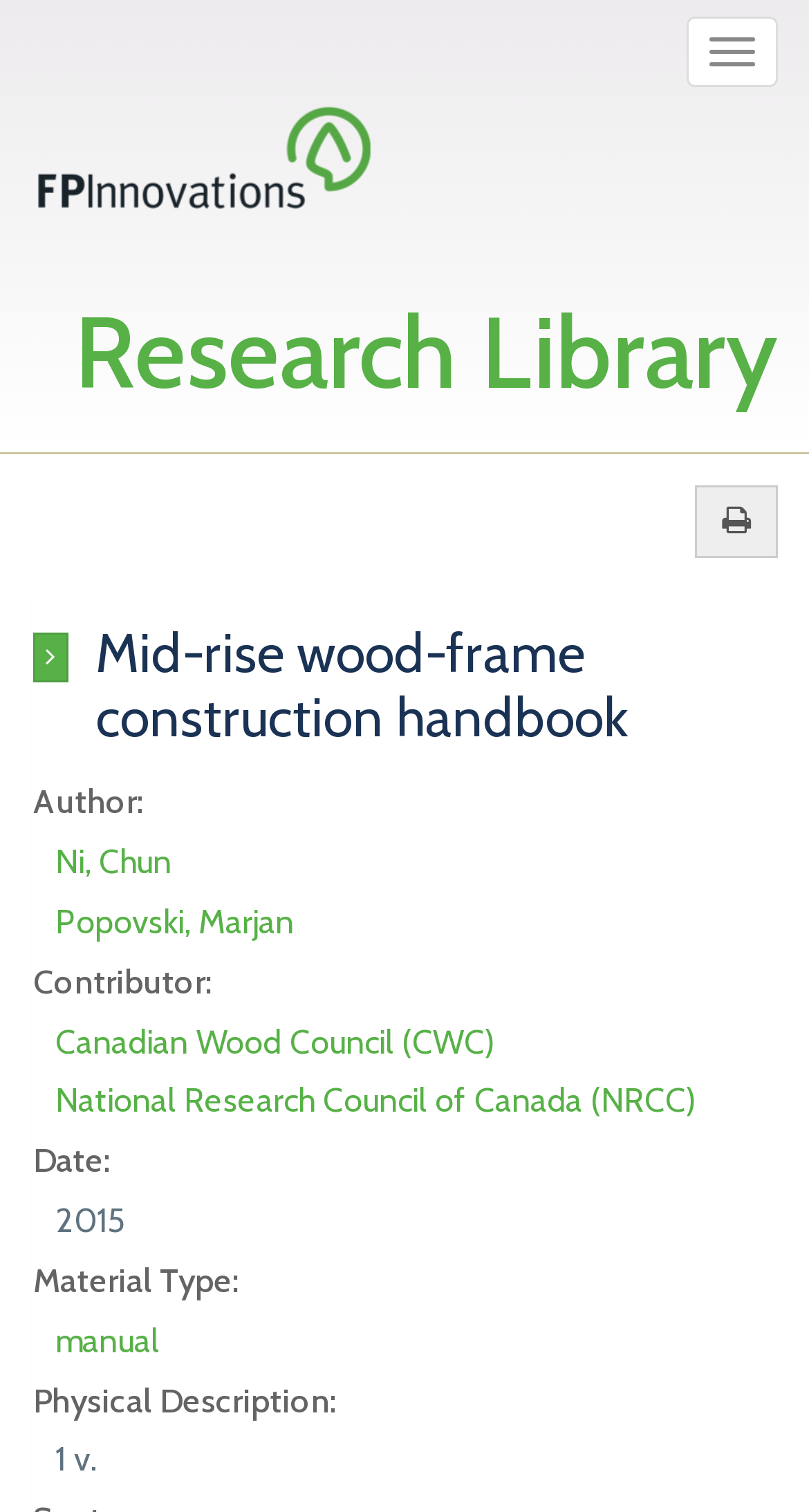Provide a brief response using a word or short phrase to this question:
What is the title of the handbook?

Mid-rise wood-frame construction handbook